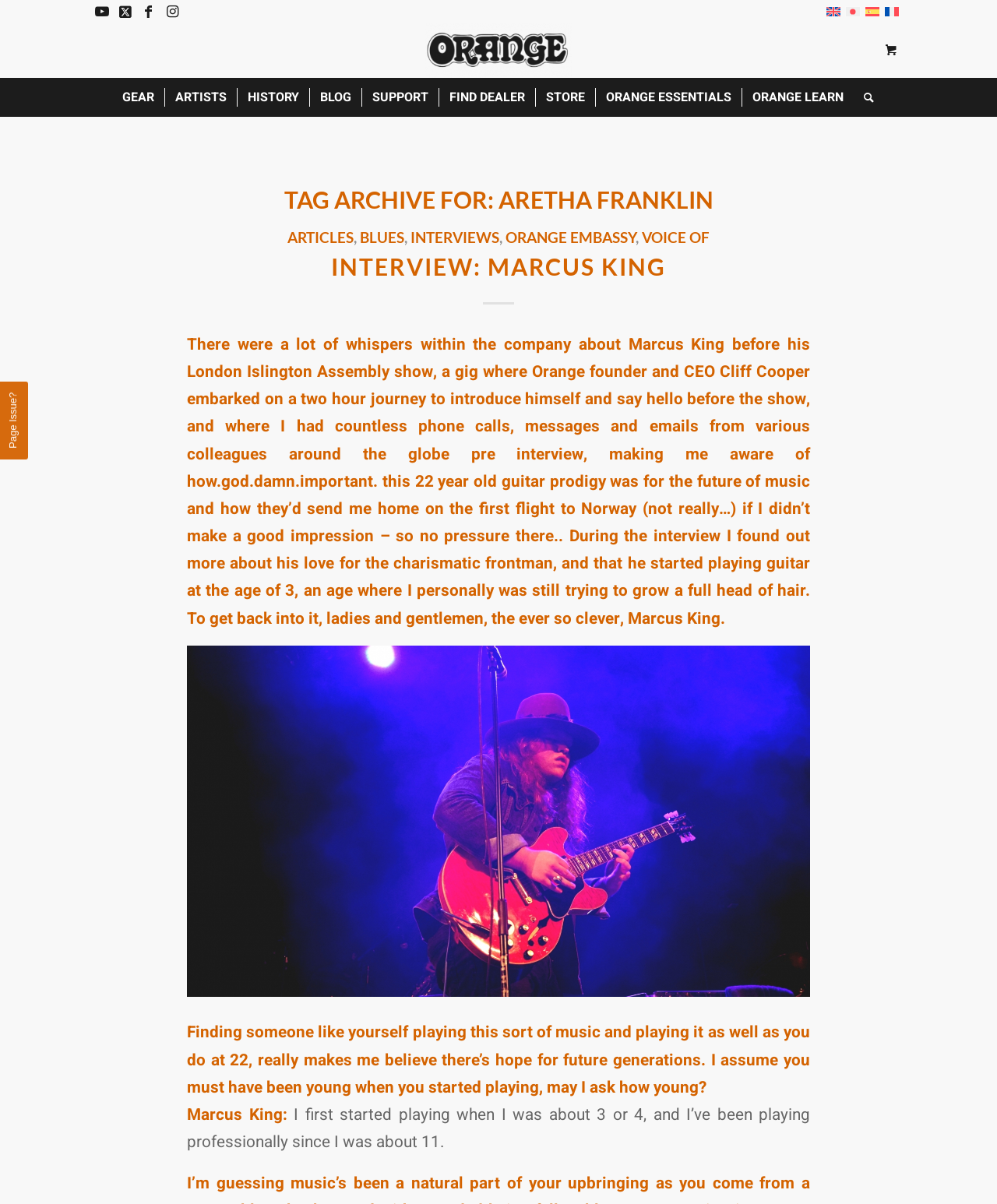Respond to the following query with just one word or a short phrase: 
What is the name of the artist featured on this webpage?

Aretha Franklin